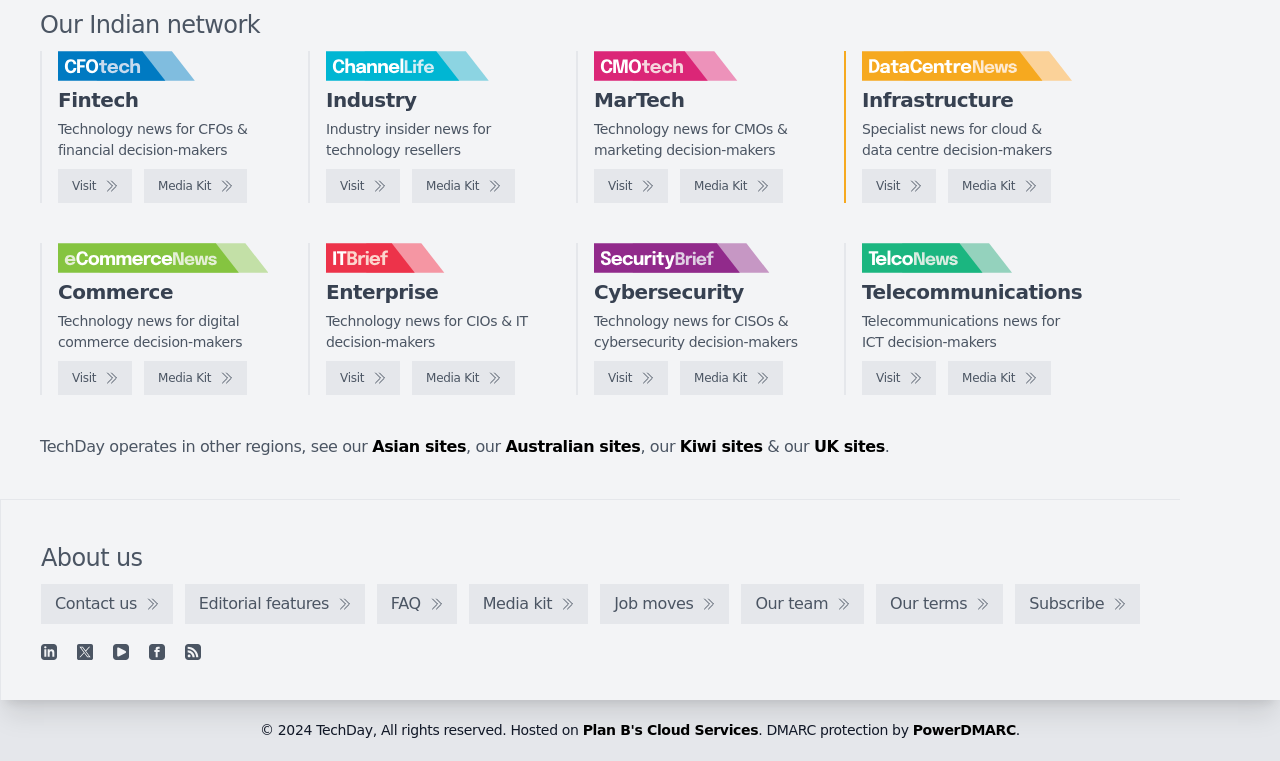What type of decision-makers is SecurityBrief news intended for?
Provide a thorough and detailed answer to the question.

According to the webpage, SecurityBrief provides technology news for CISOs and cybersecurity decision-makers, indicating that the news is targeted towards those professionals.